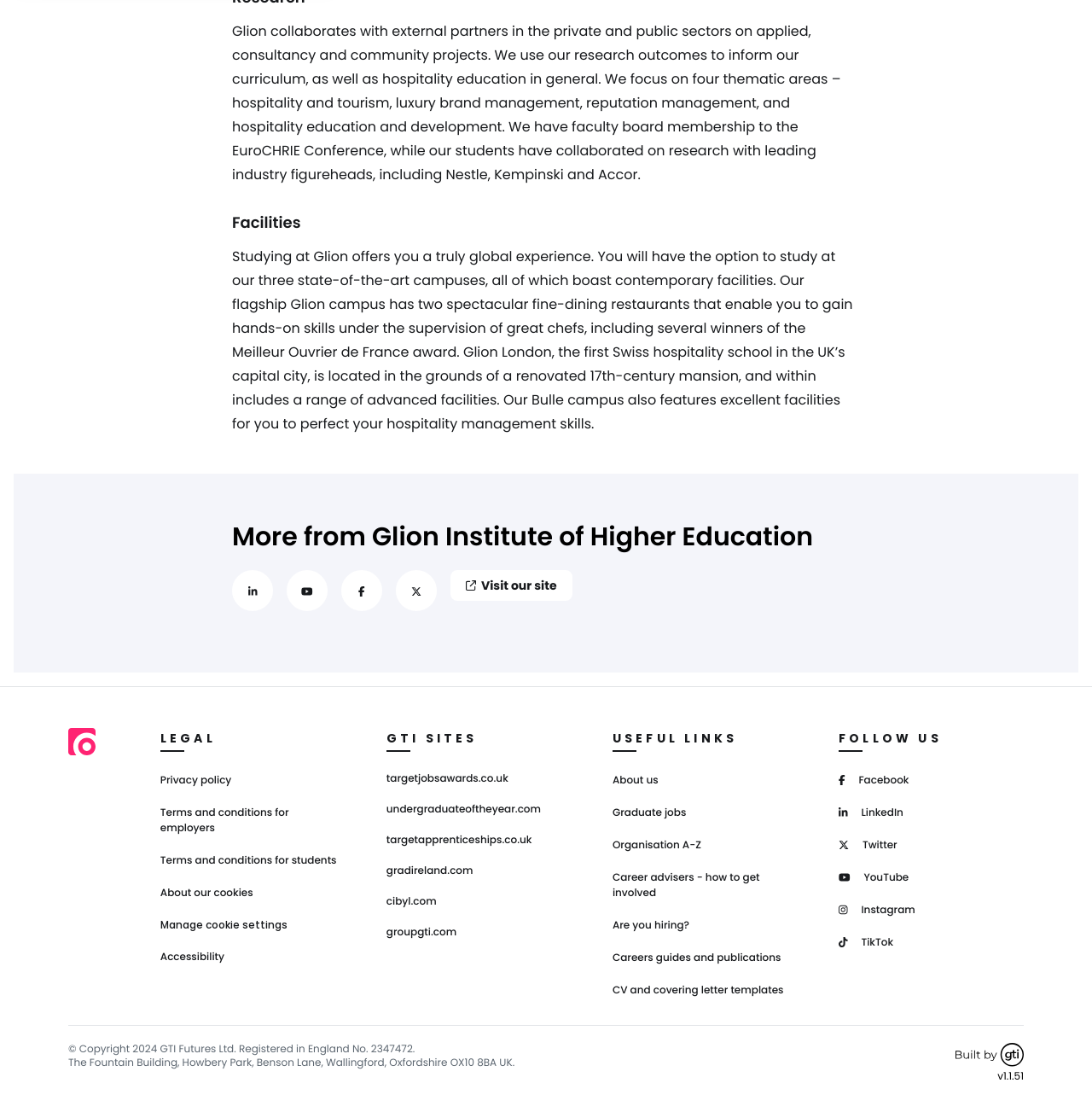Given the element description "Are you hiring?" in the screenshot, predict the bounding box coordinates of that UI element.

[0.561, 0.821, 0.631, 0.834]